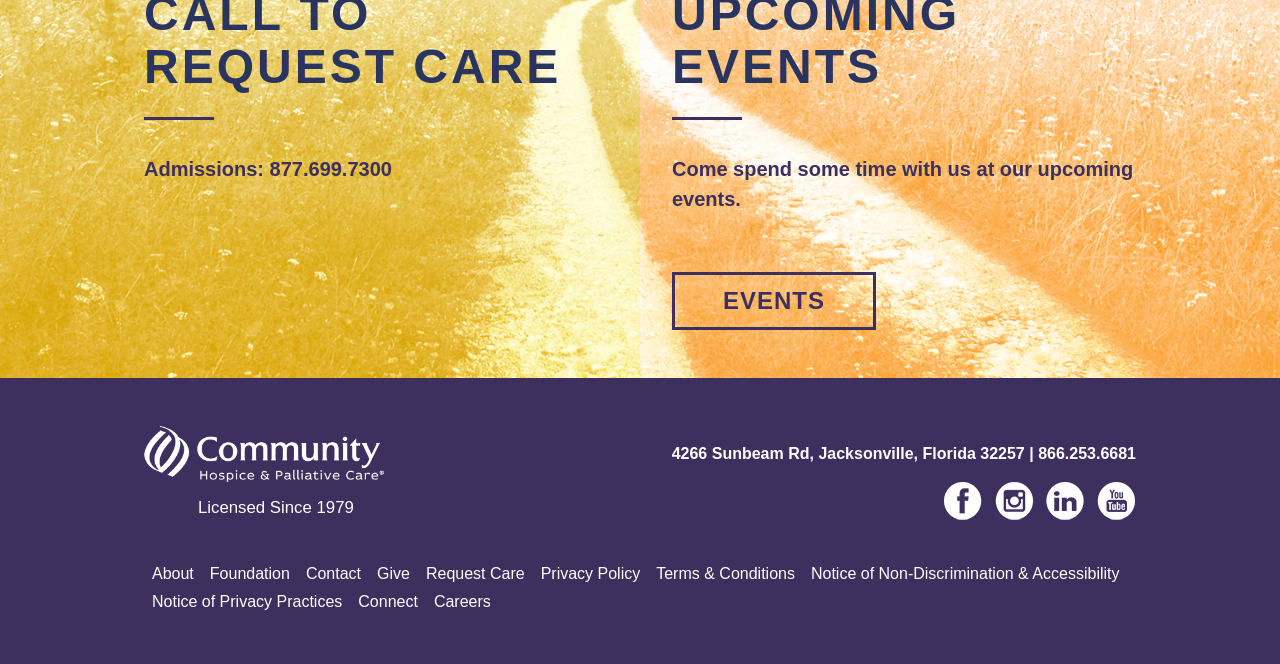Given the content of the image, can you provide a detailed answer to the question?
What is the year Community Hospice & Palliative Care was licensed?

I found the year by looking at the middle section of the webpage, where it says 'Licensed Since 1979'.